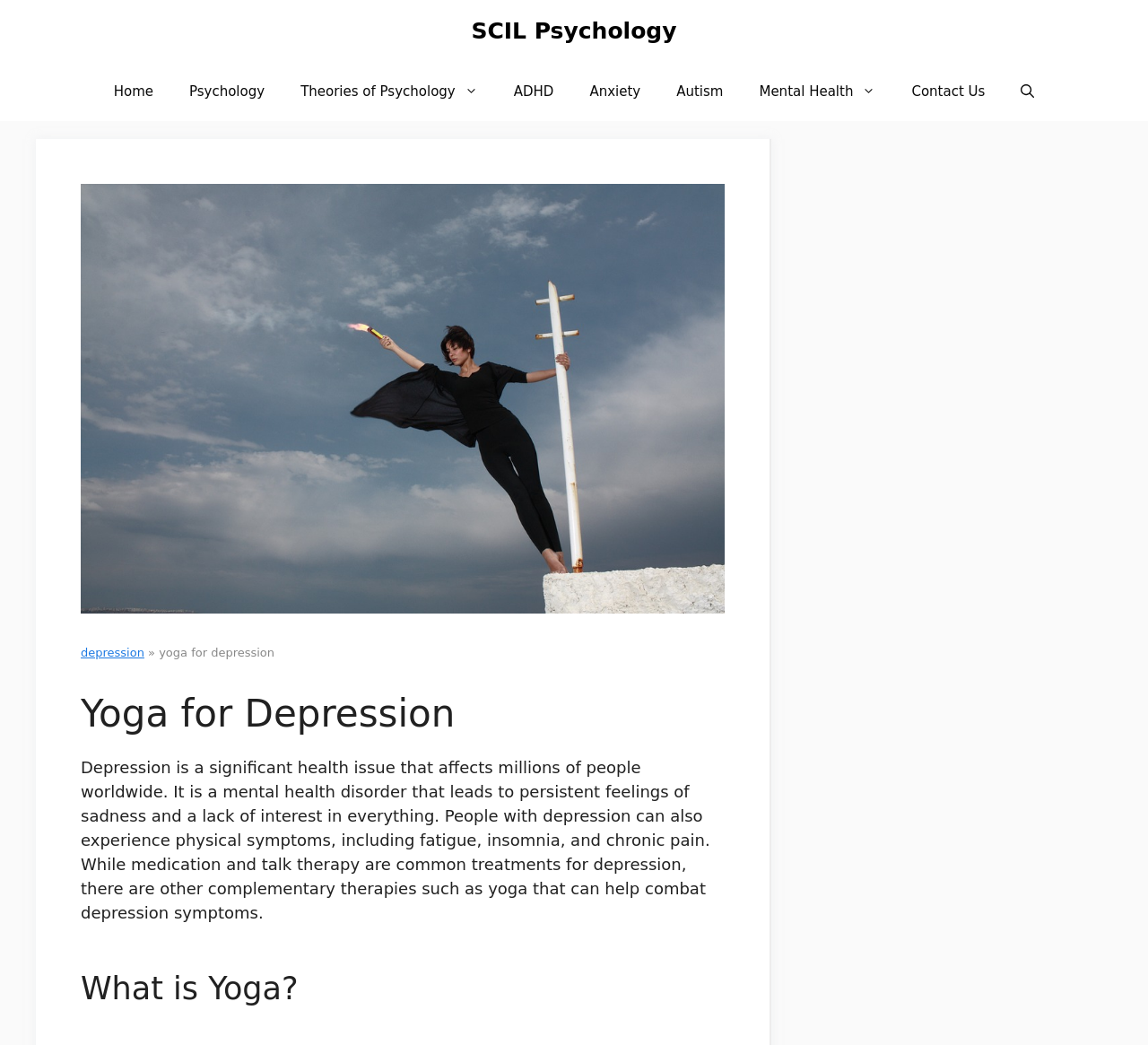What are the common treatments for depression?
Relying on the image, give a concise answer in one word or a brief phrase.

Medication and talk therapy